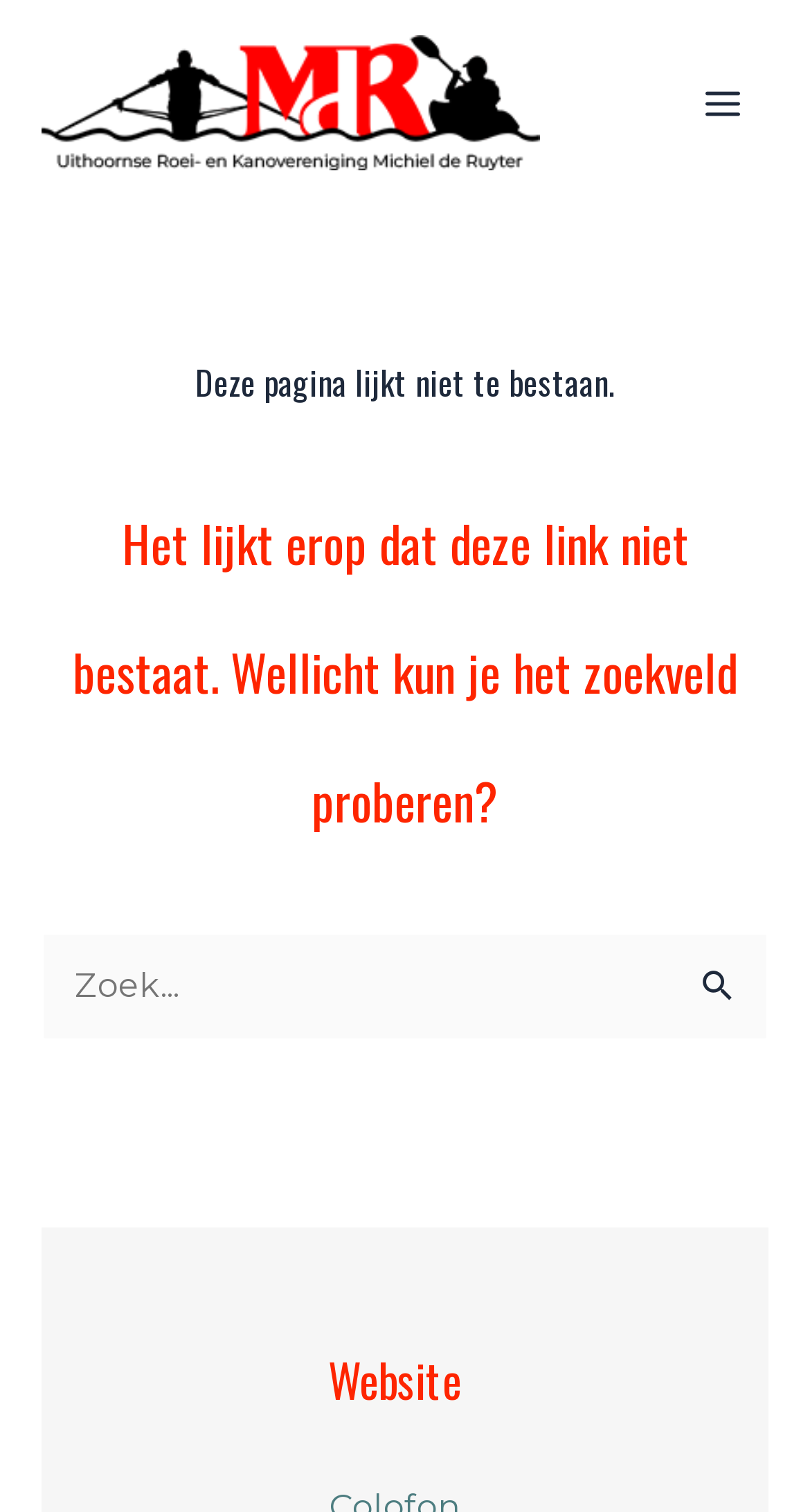Based on the image, provide a detailed response to the question:
What is the language of the webpage?

The language of the webpage can be inferred from the text on the page, which is in Dutch. The error message, headings, and button labels are all in Dutch, suggesting that the webpage is intended for a Dutch-speaking audience.